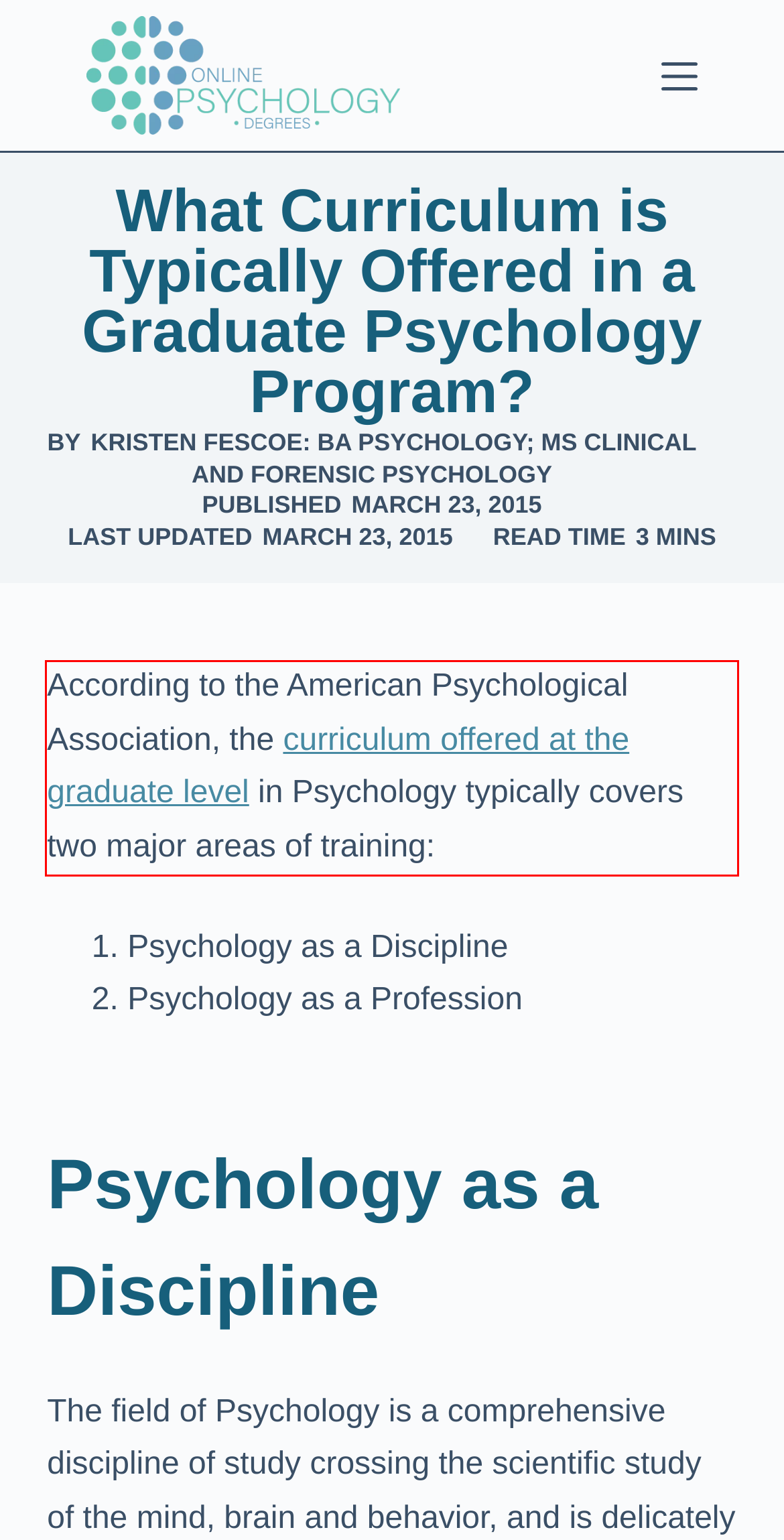By examining the provided screenshot of a webpage, recognize the text within the red bounding box and generate its text content.

According to the American Psychological Association, the curriculum offered at the graduate level in Psychology typically covers two major areas of training: